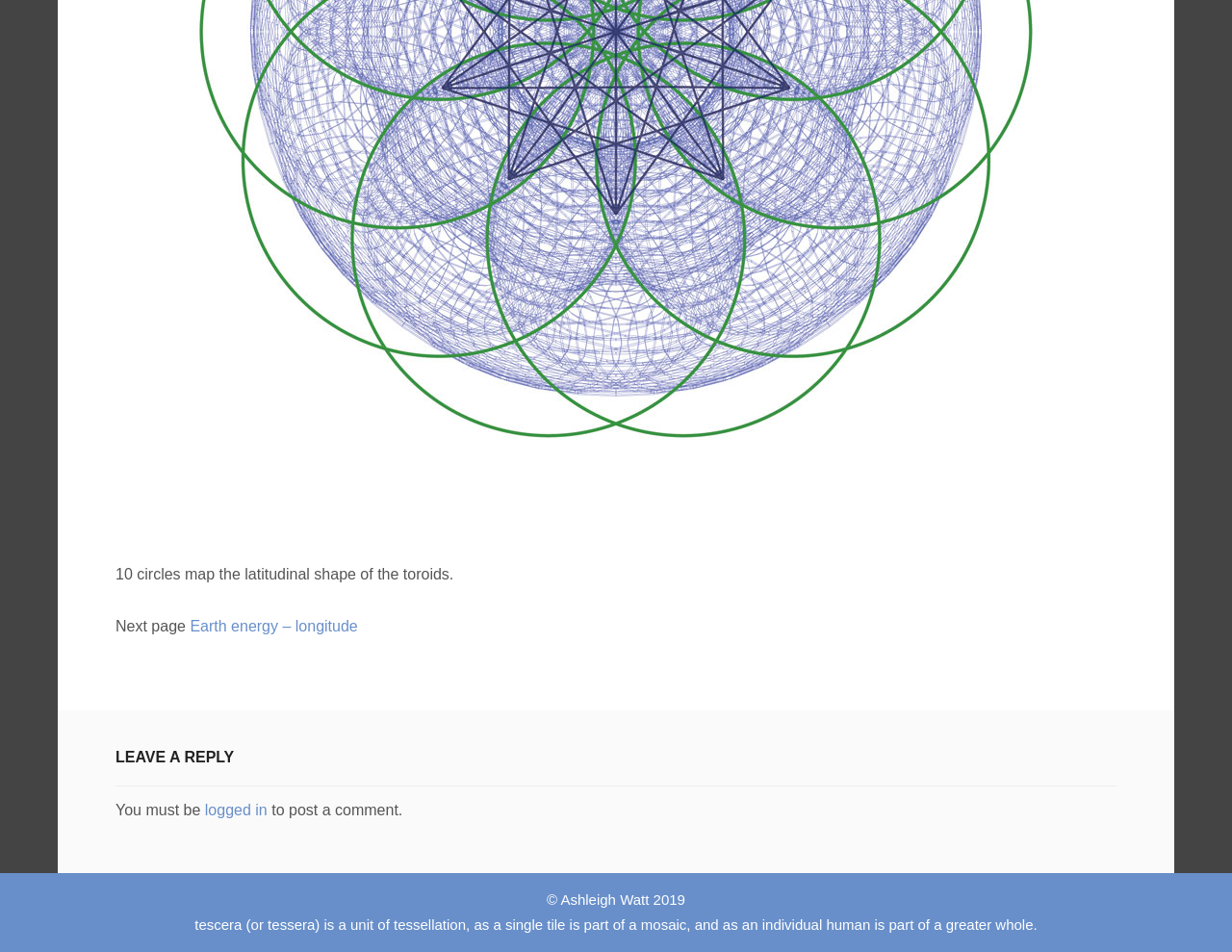What is the topic of the text above the 'Next page' button?
Using the image as a reference, answer the question with a short word or phrase.

Toroids